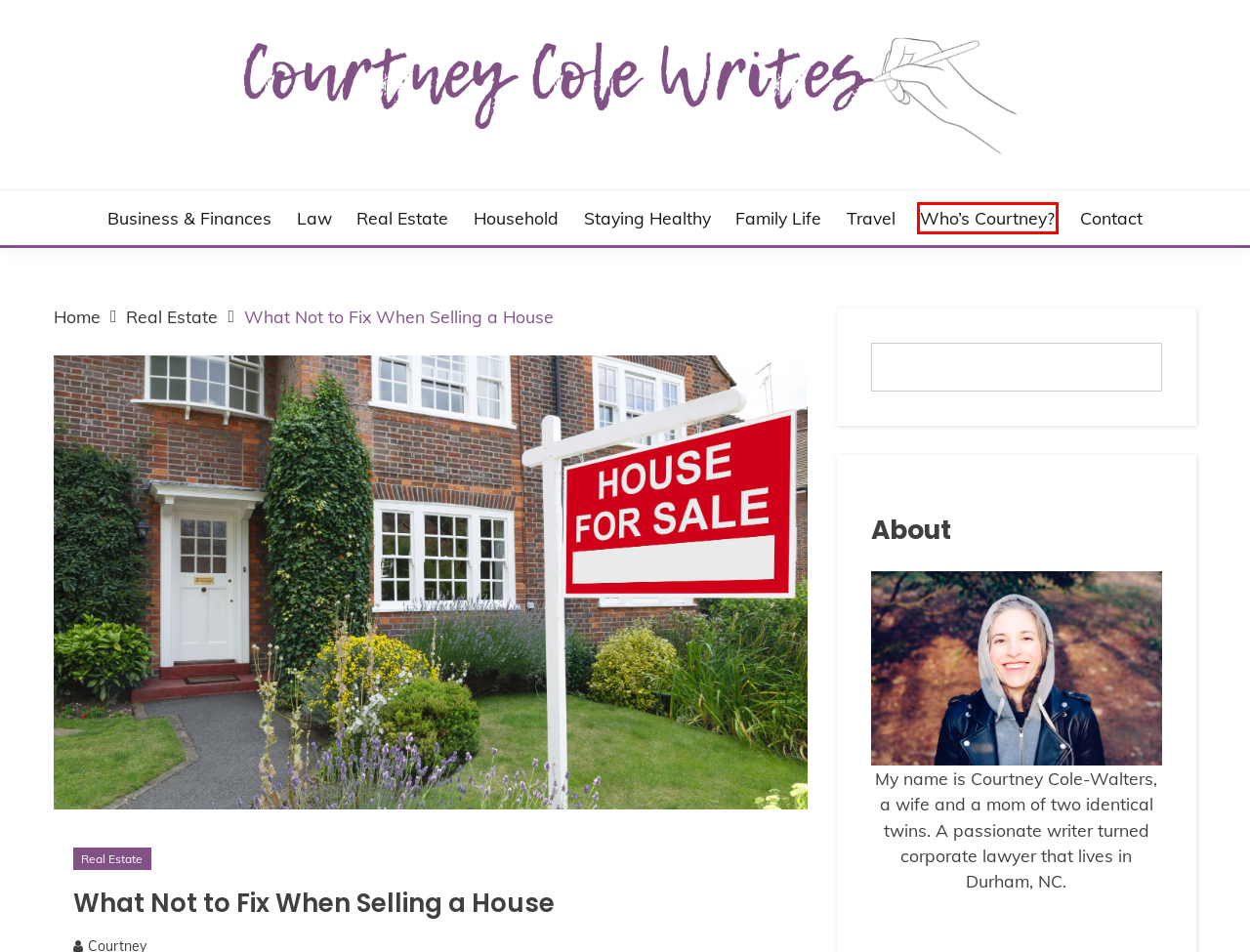Given a screenshot of a webpage with a red bounding box, please pick the webpage description that best fits the new webpage after clicking the element inside the bounding box. Here are the candidates:
A. Travel Archives - Courtney Cole Writes
B. Contact - Courtney Cole Writes
C. Healthy Lifestyle Archives - Courtney Cole Writes
D. Law Archives - Courtney Cole Writes
E. Real Estate Archives - Courtney Cole Writes
F. Household Archives - Courtney Cole Writes
G. Who's Courtney? - Courtney Cole Writes
H. Business & Finances Archives - Courtney Cole Writes

G